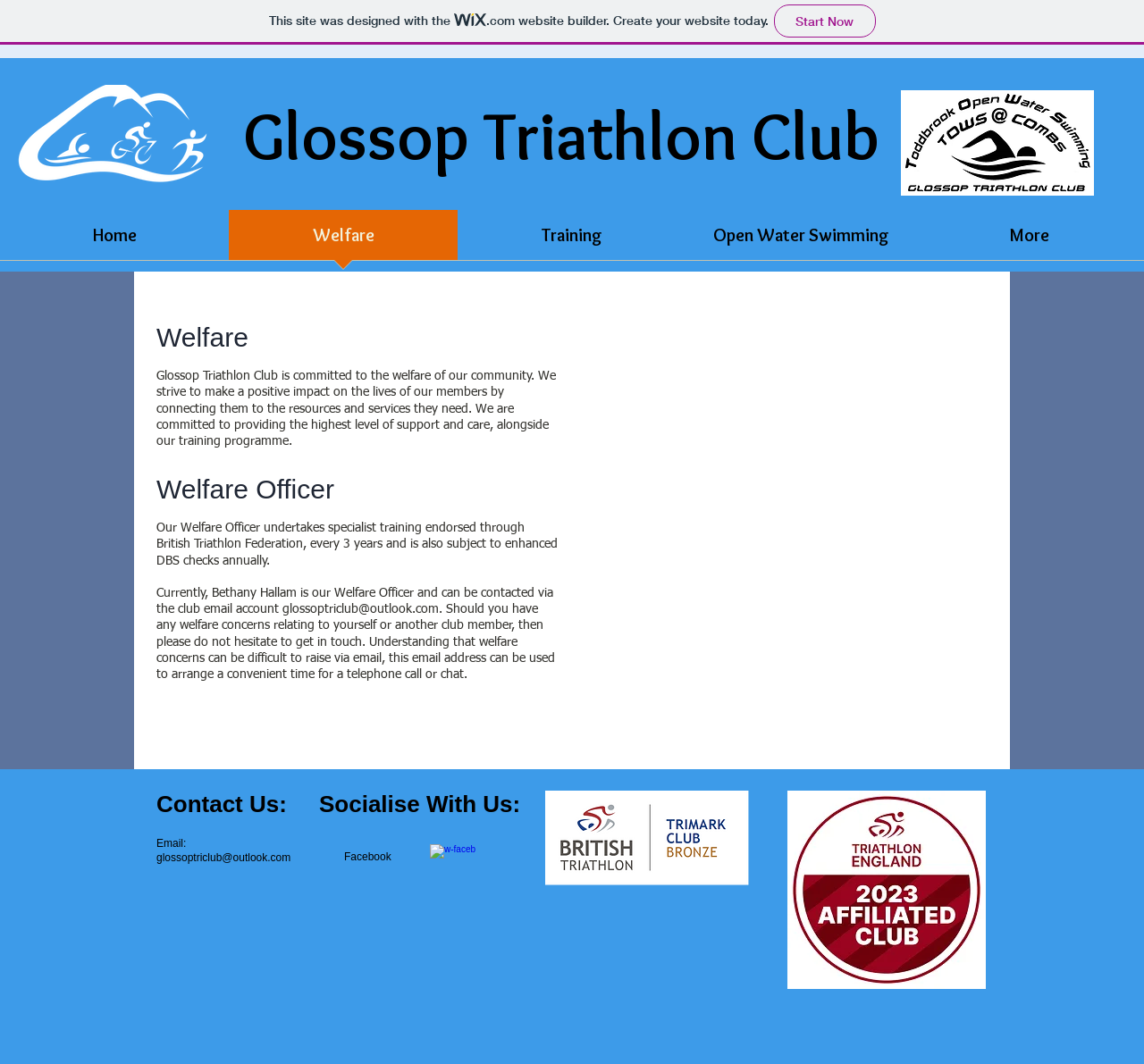What is the name of the triathlon club?
Can you provide a detailed and comprehensive answer to the question?

I found the answer by looking at the heading element with the text 'Glossop Triathlon Club' which is located at the top of the webpage.